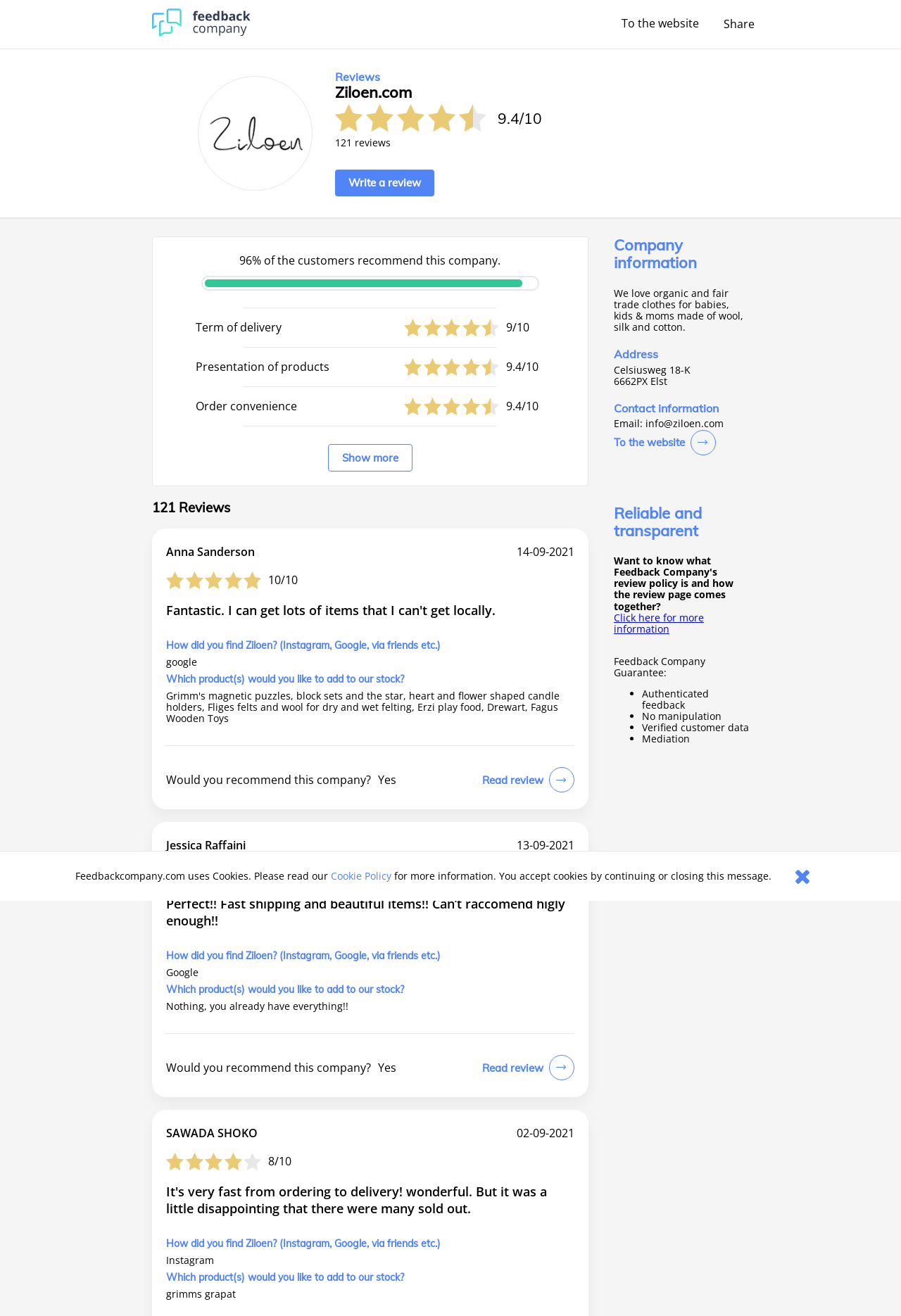Determine the bounding box coordinates of the region I should click to achieve the following instruction: "Click the 'Read review' button". Ensure the bounding box coordinates are four float numbers between 0 and 1, i.e., [left, top, right, bottom].

[0.535, 0.583, 0.637, 0.602]